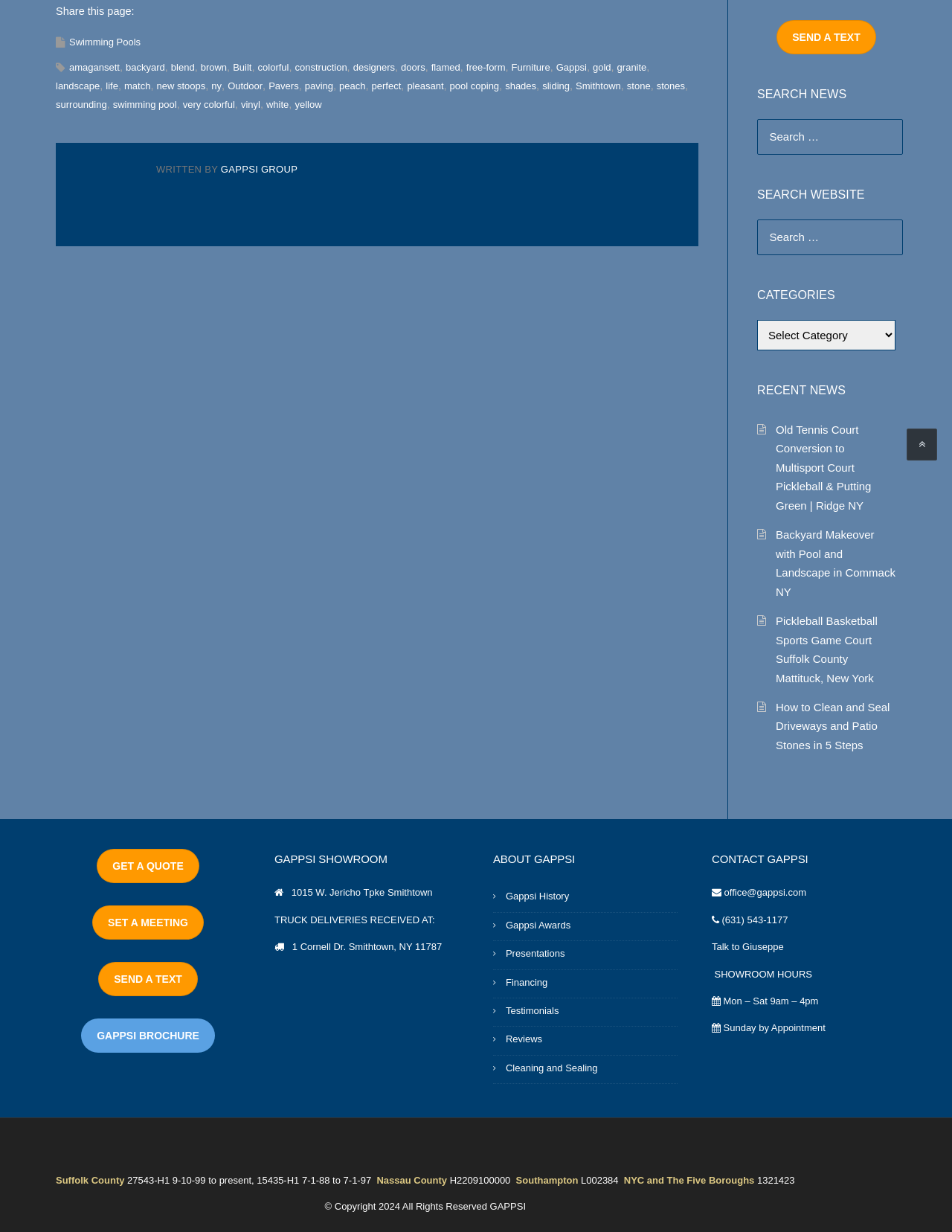Determine the bounding box for the UI element that matches this description: "Gappsi Brochure".

[0.085, 0.827, 0.226, 0.855]